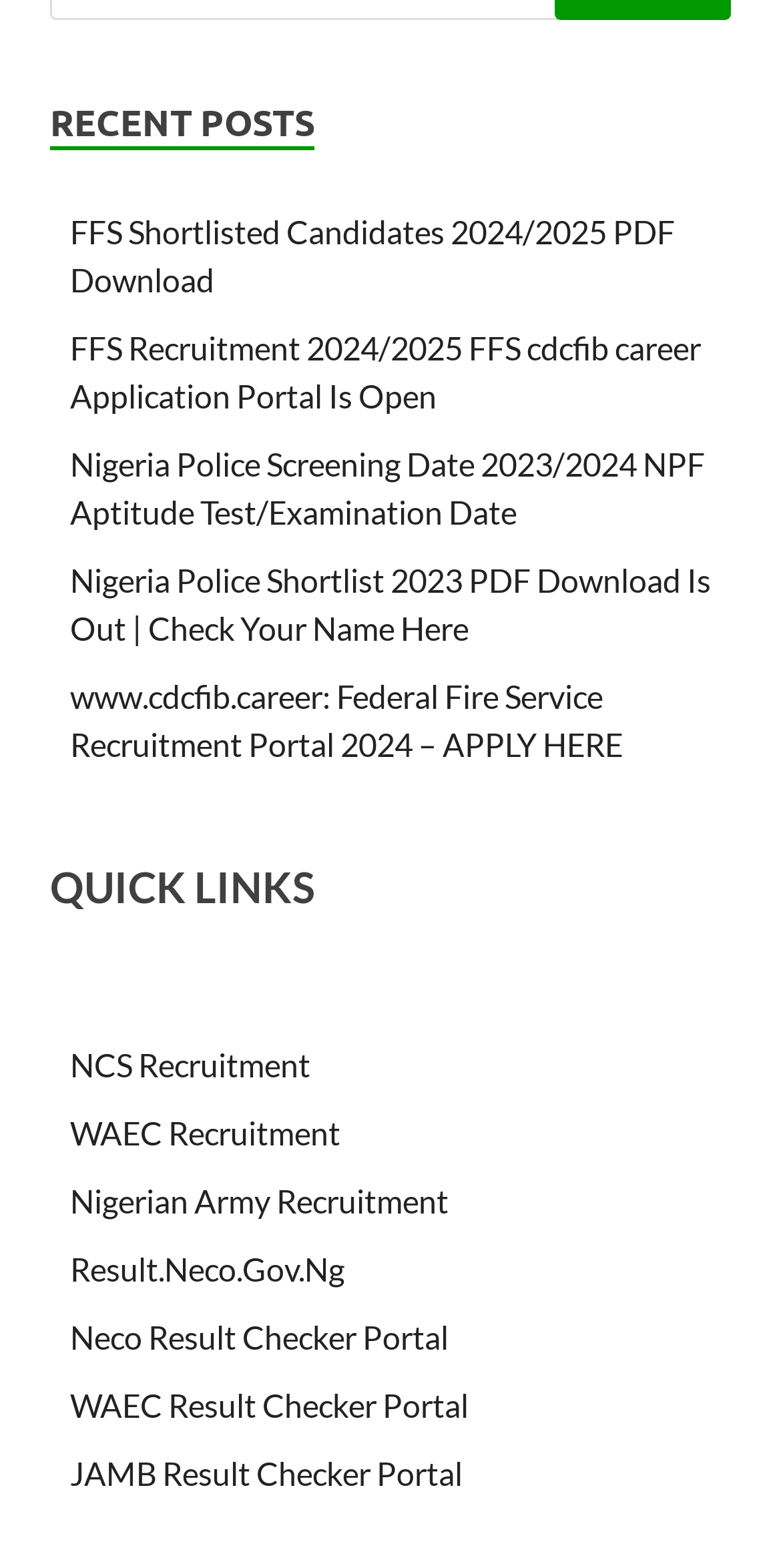Look at the image and write a detailed answer to the question: 
What is the purpose of this webpage?

The webpage appears to be a portal for job recruitment and result checking, as it contains links to various job recruitment portals such as FFS, Nigeria Police, NCS, WAEC, and Nigerian Army, as well as result checking portals for WAEC, NECO, and JAMB.